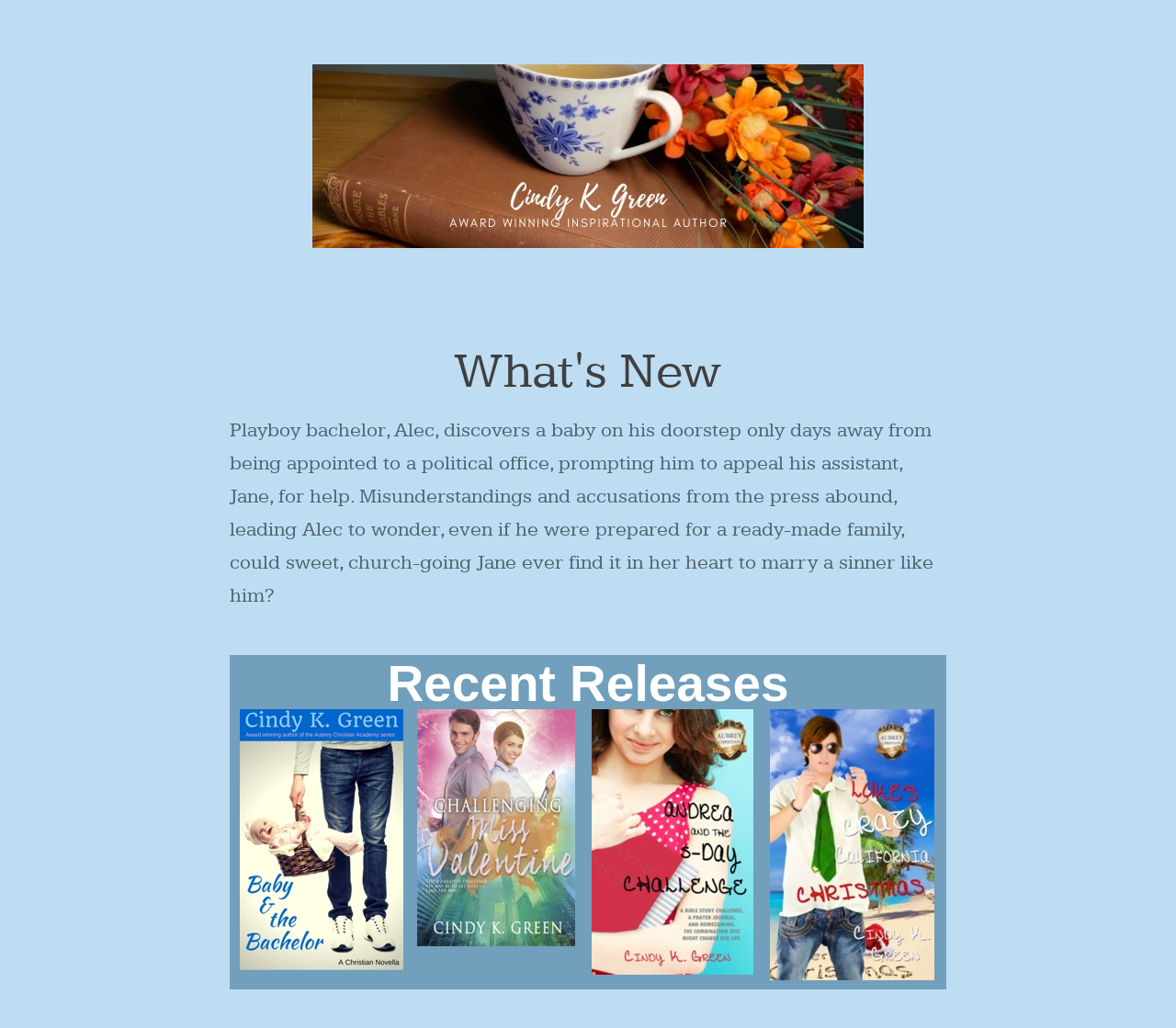Who helps Alec with the baby?
Refer to the image and give a detailed response to the question.

According to the text, Alec appeals to his assistant, Jane, for help with the baby, indicating that Jane is the one who assists him.